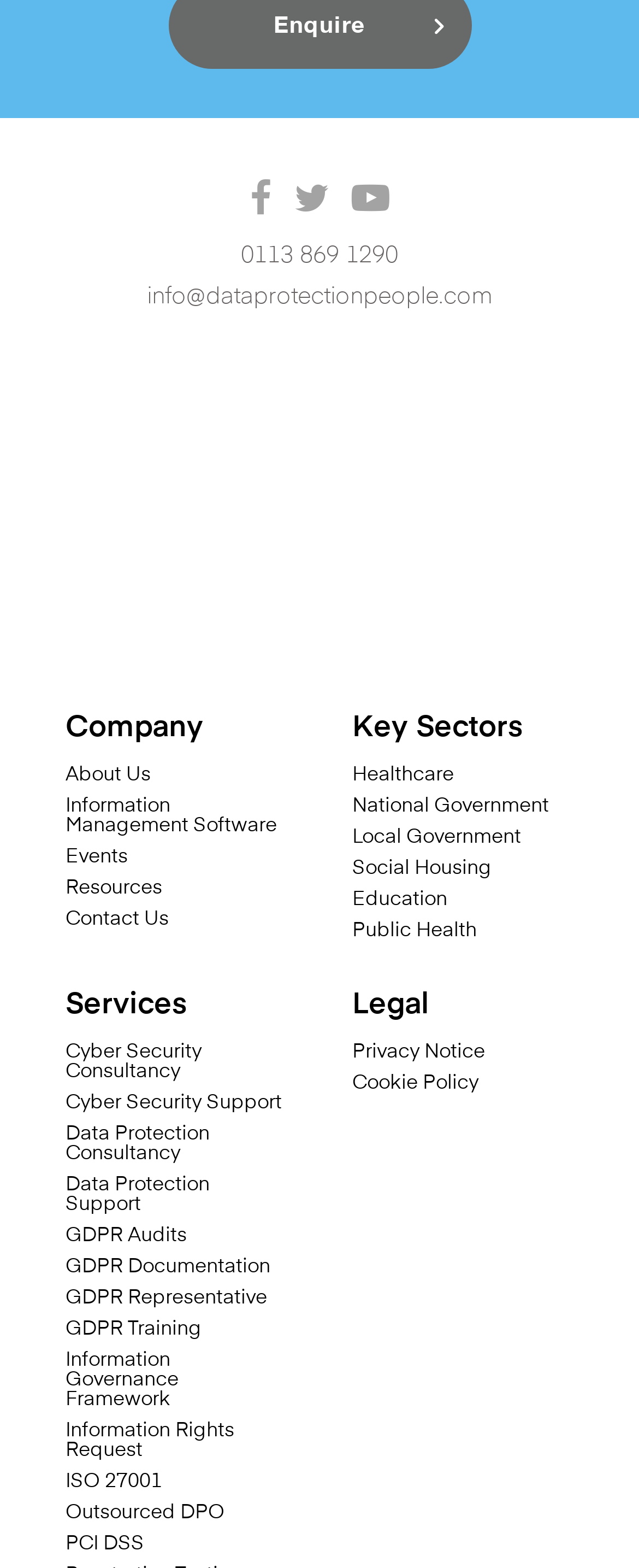Identify the bounding box coordinates for the element that needs to be clicked to fulfill this instruction: "Contact us via phone number". Provide the coordinates in the format of four float numbers between 0 and 1: [left, top, right, bottom].

[0.377, 0.155, 0.623, 0.17]